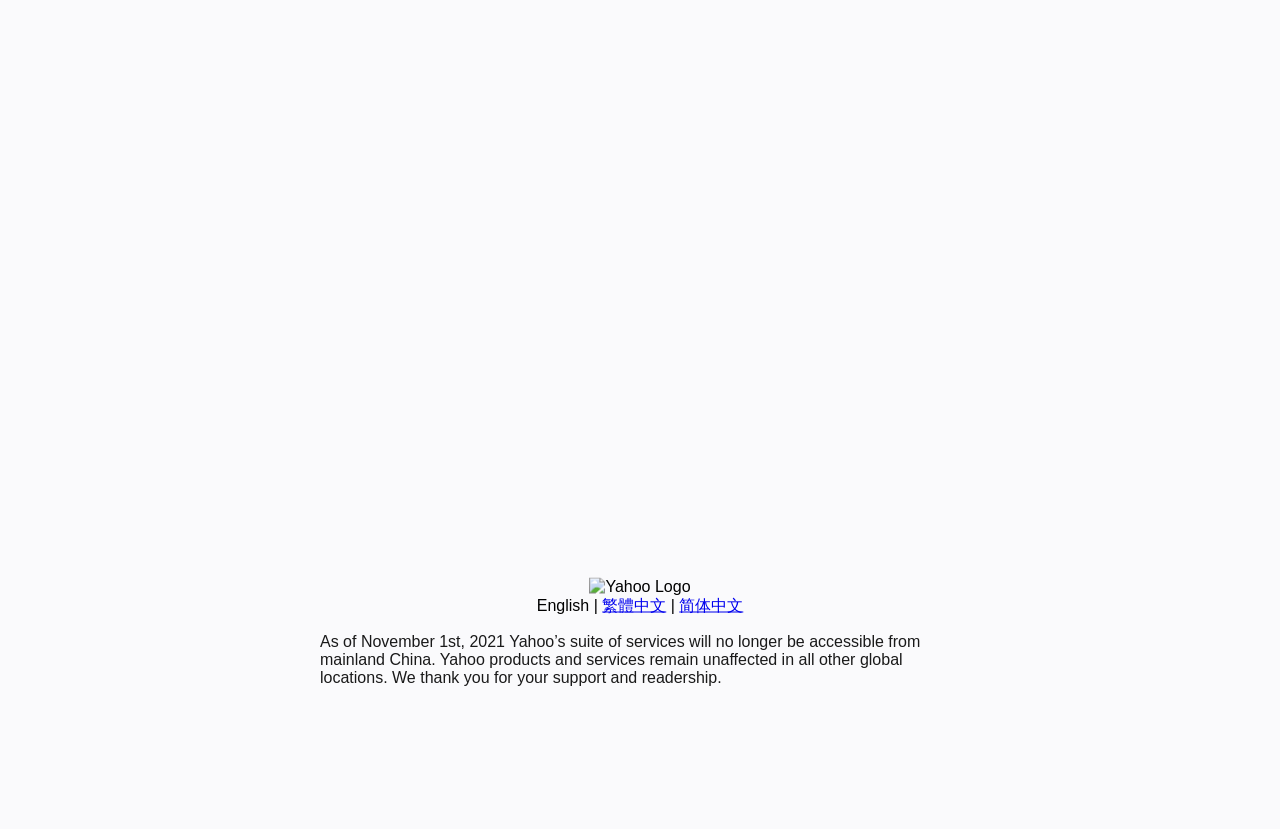Determine the bounding box of the UI component based on this description: "繁體中文". The bounding box coordinates should be four float values between 0 and 1, i.e., [left, top, right, bottom].

[0.47, 0.72, 0.52, 0.74]